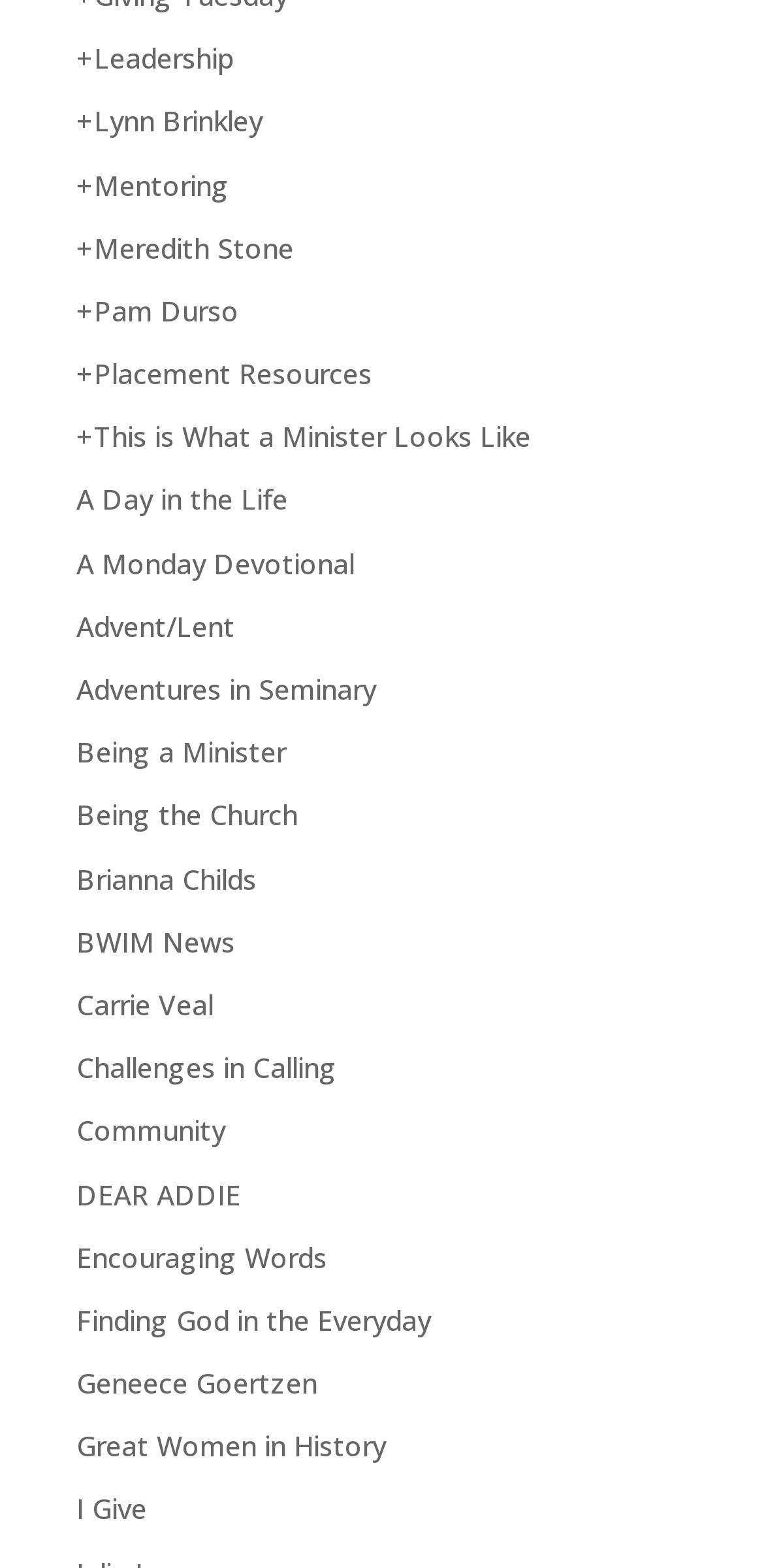Please determine the bounding box coordinates of the section I need to click to accomplish this instruction: "Click on the VOX link".

None